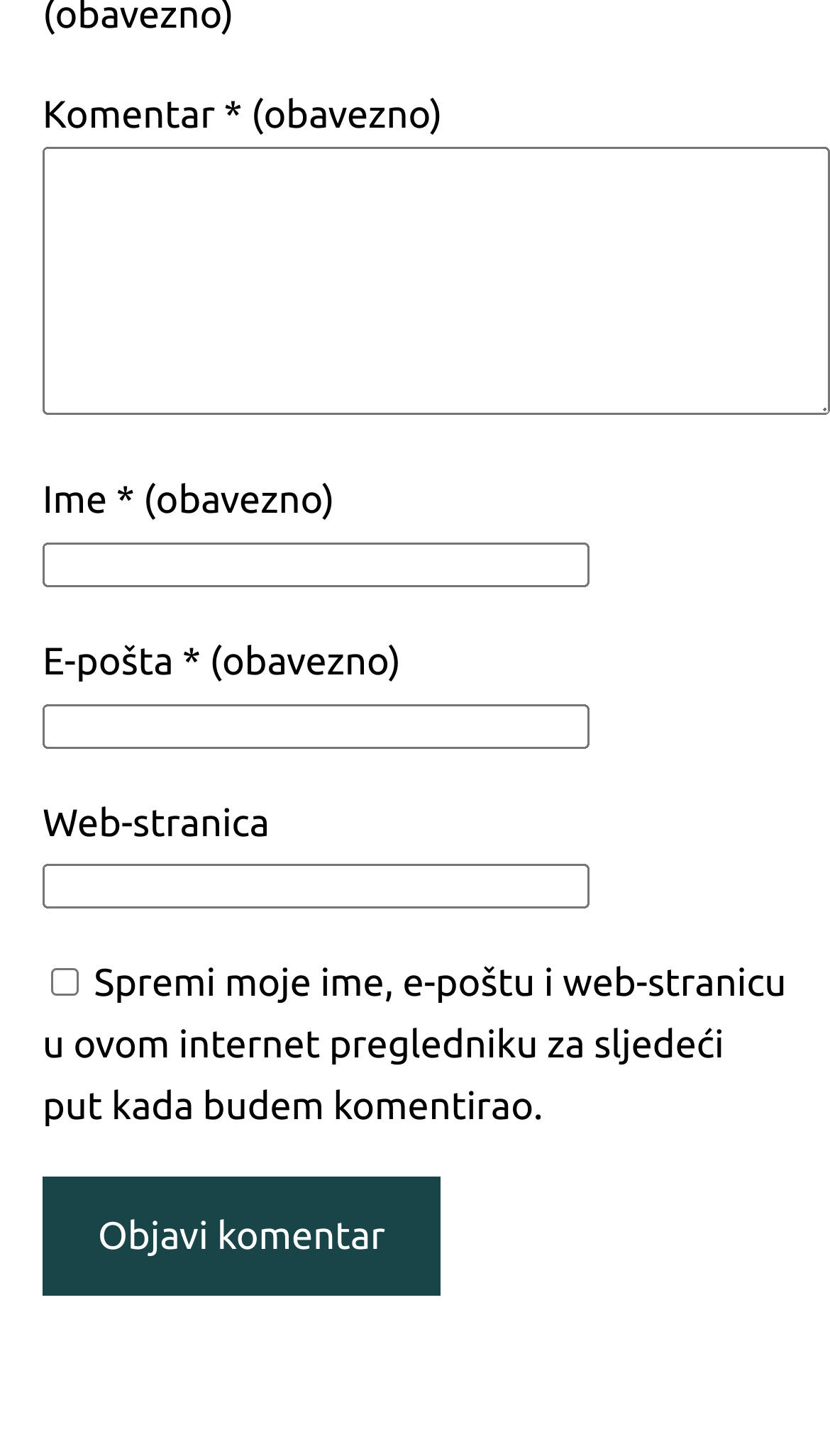Extract the bounding box for the UI element that matches this description: "parent_node: Ime * (obavezno) name="author"".

[0.051, 0.373, 0.71, 0.404]